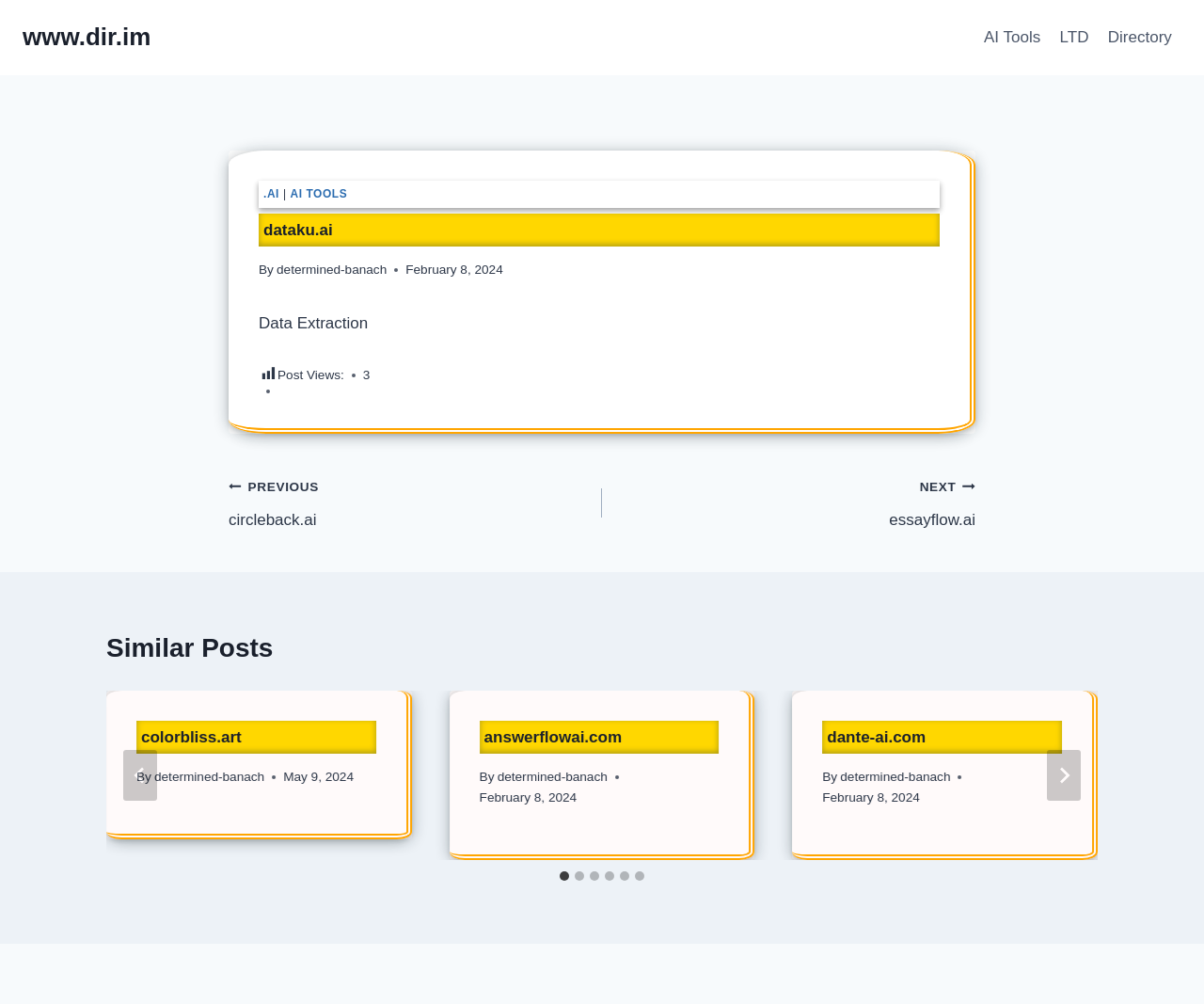Indicate the bounding box coordinates of the element that needs to be clicked to satisfy the following instruction: "go to Rogers Townsend homepage". The coordinates should be four float numbers between 0 and 1, i.e., [left, top, right, bottom].

None